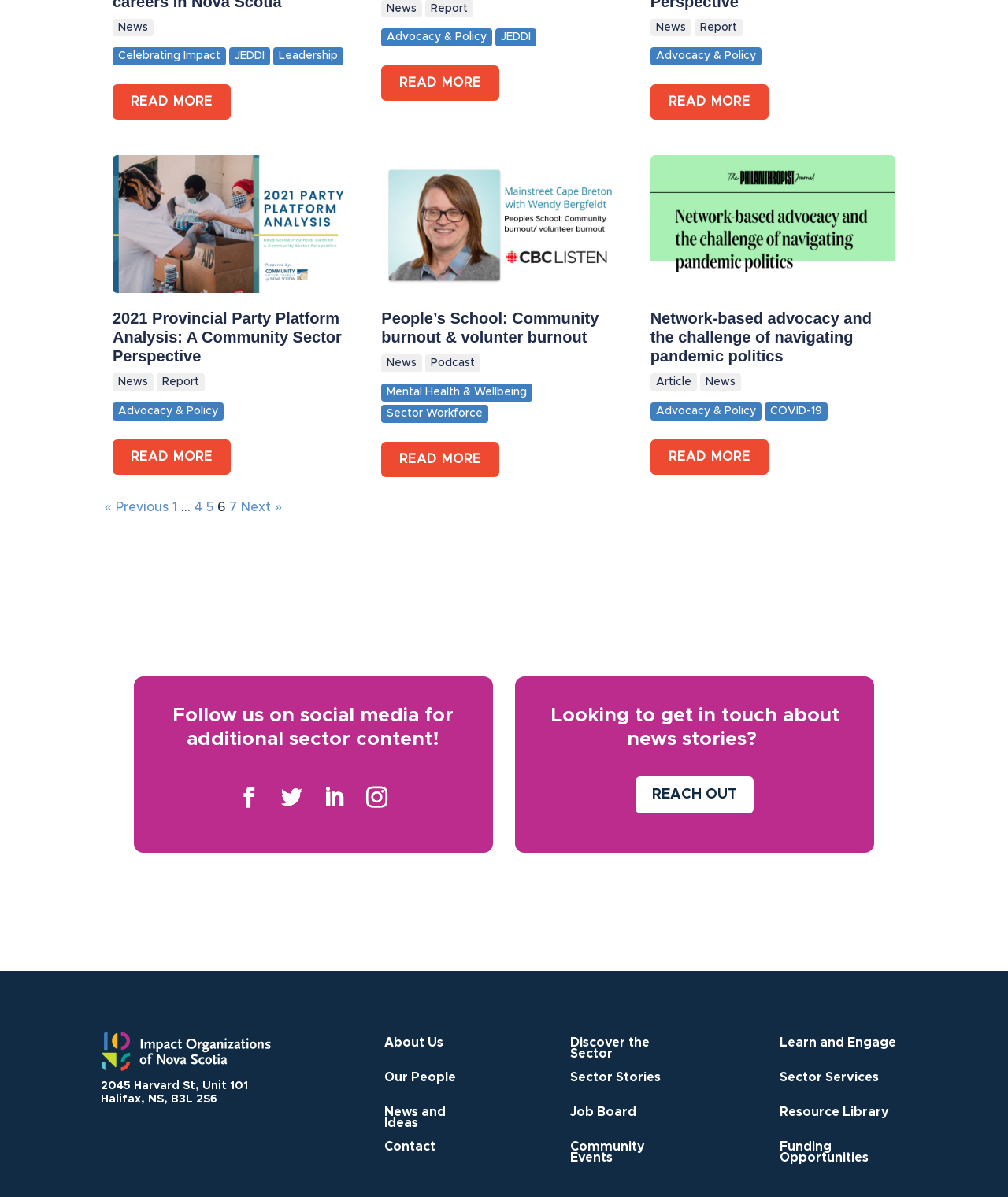Use one word or a short phrase to answer the question provided: 
How many social media links are available?

4